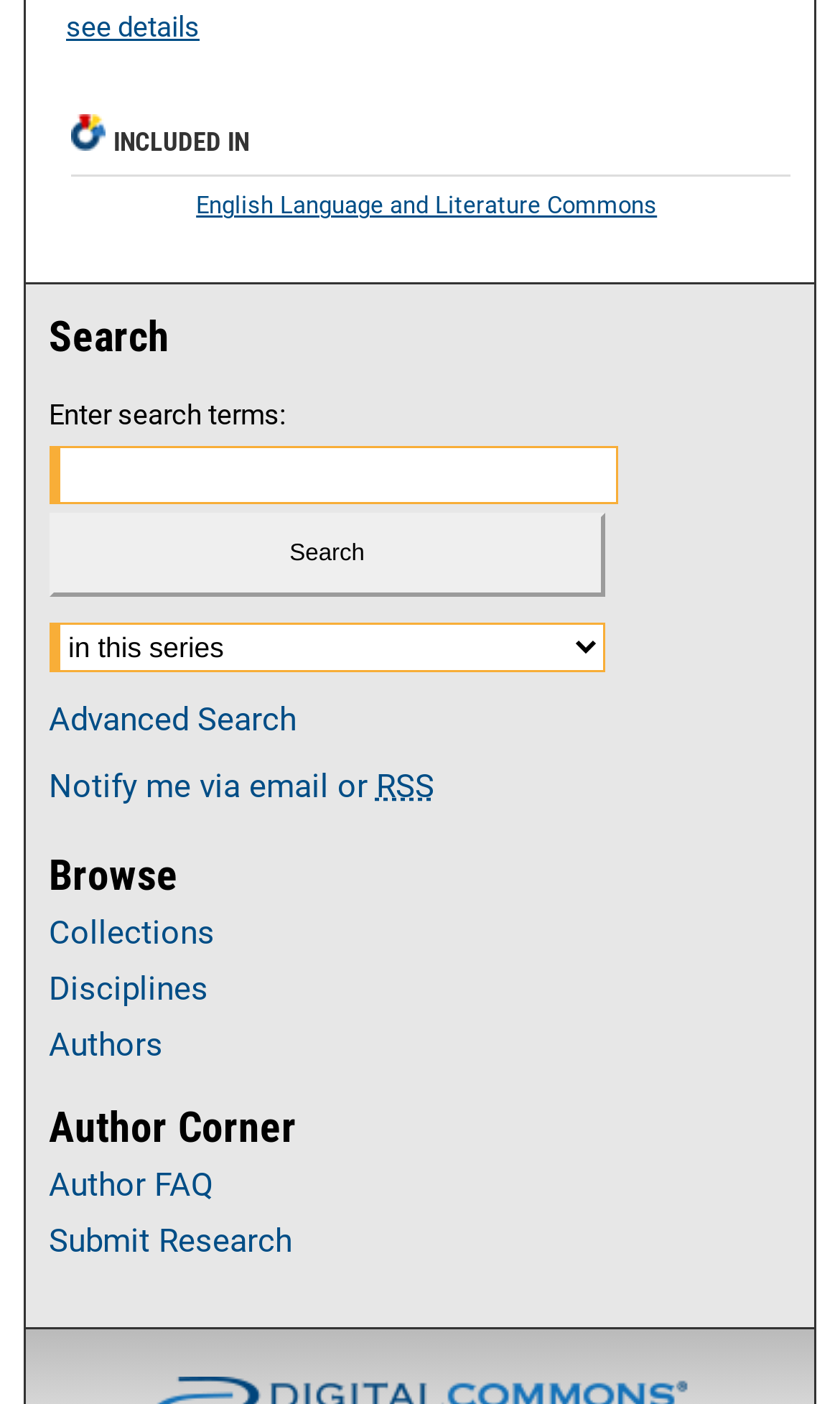Given the webpage screenshot and the description, determine the bounding box coordinates (top-left x, top-left y, bottom-right x, bottom-right y) that define the location of the UI element matching this description: Submit Research

[0.058, 0.87, 0.942, 0.898]